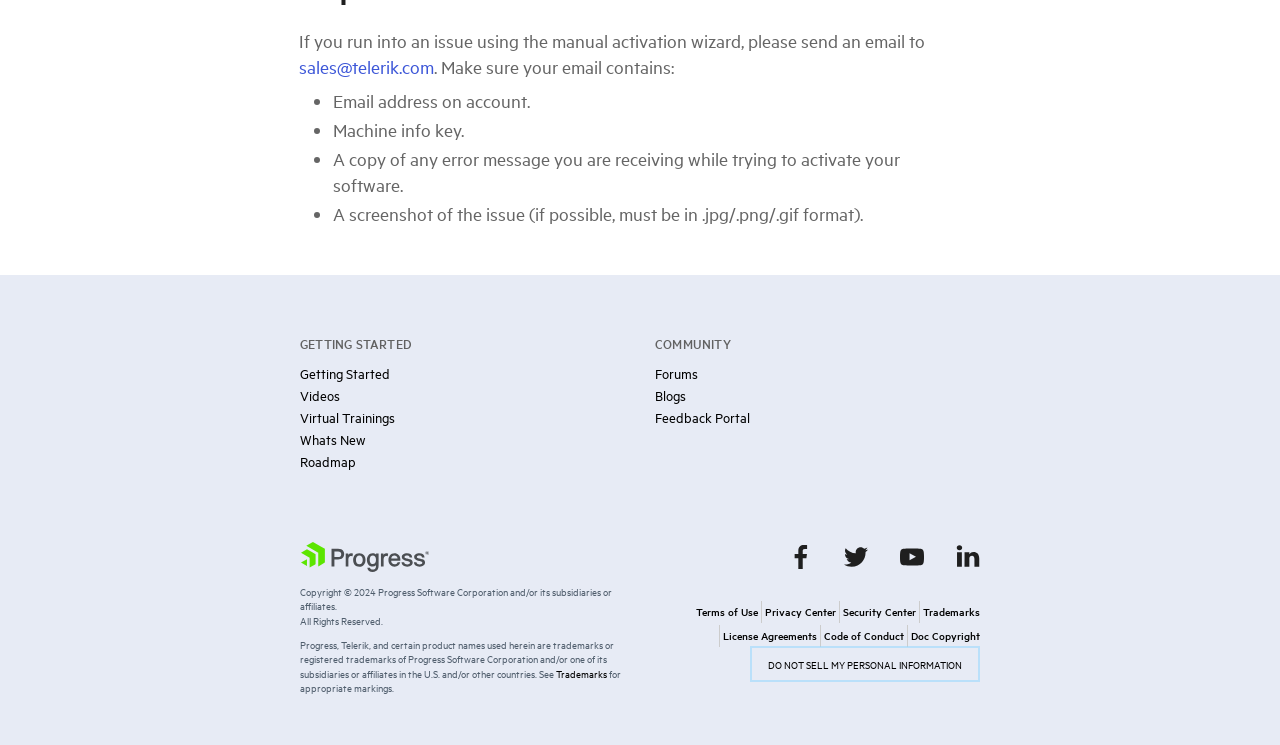Identify the bounding box coordinates for the element you need to click to achieve the following task: "Check the Copyright information". Provide the bounding box coordinates as four float numbers between 0 and 1, in the form [left, top, right, bottom].

[0.234, 0.783, 0.478, 0.823]